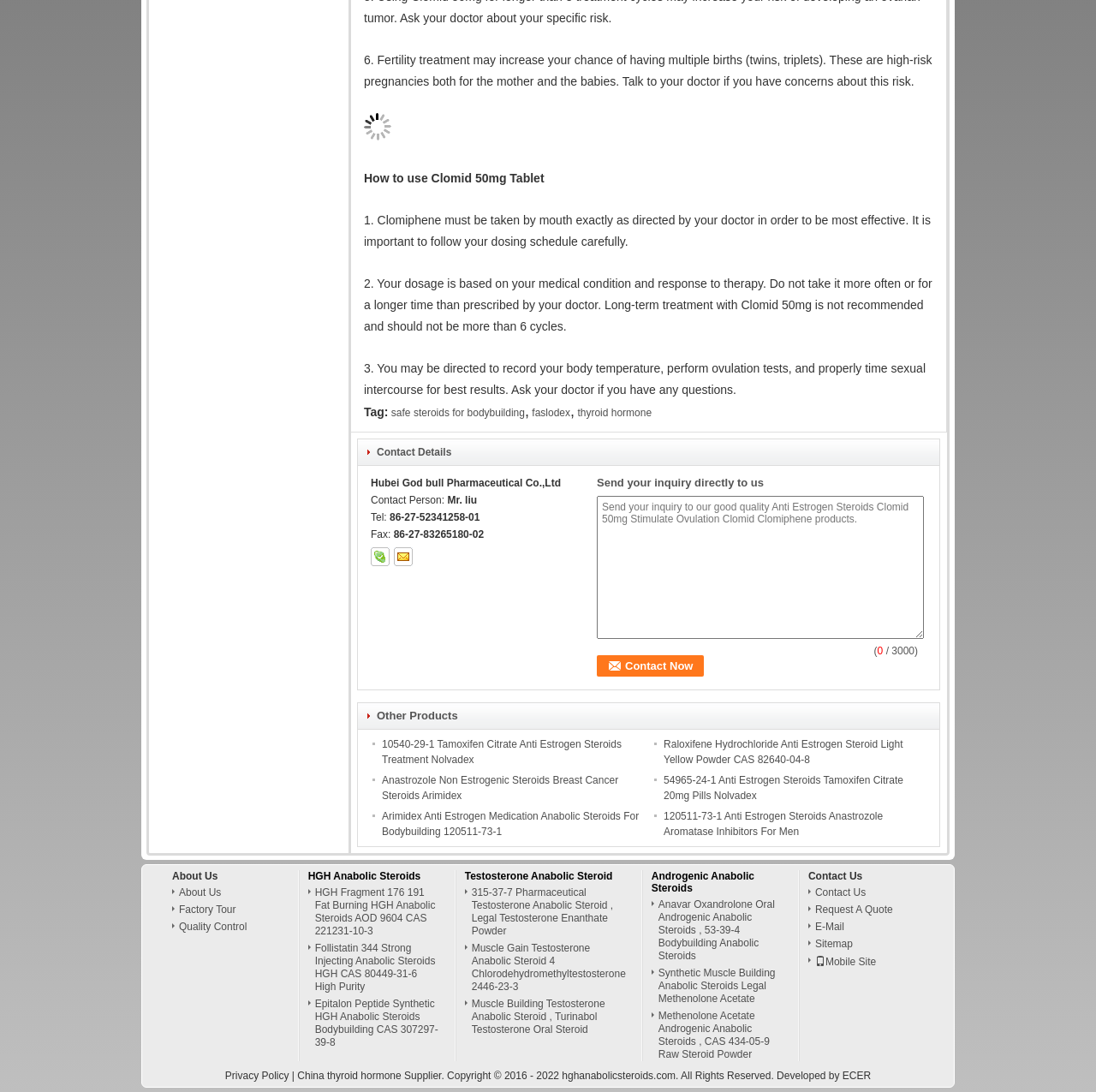Please provide a one-word or short phrase answer to the question:
What is the function of the 'Contact Now' button?

Send inquiry